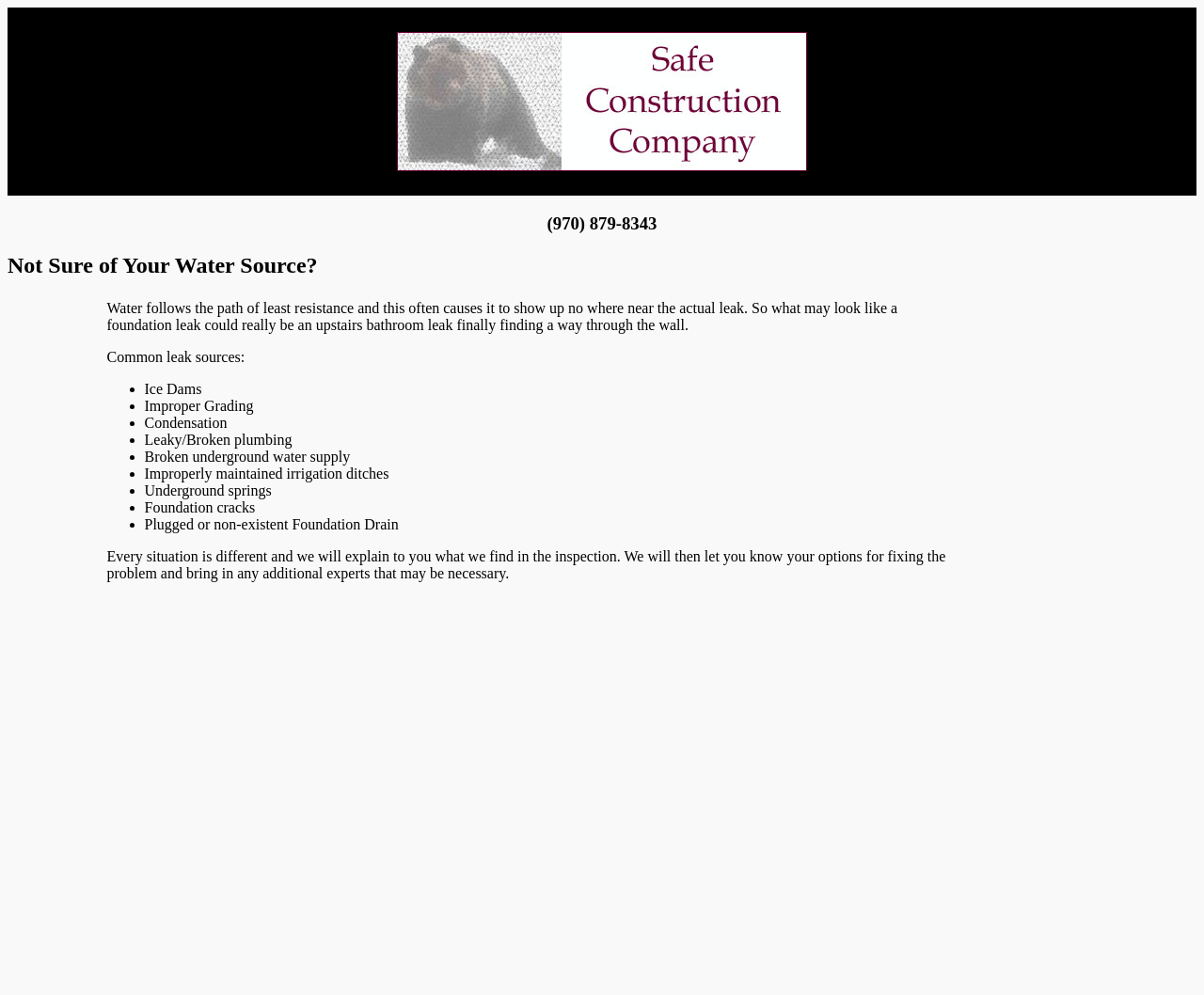What is the main topic discussed on this webpage?
Please answer the question as detailed as possible.

The main topic can be inferred from the text content of the webpage, which discusses the detection of water leaks, their causes, and the process of inspection and fixing the problem.